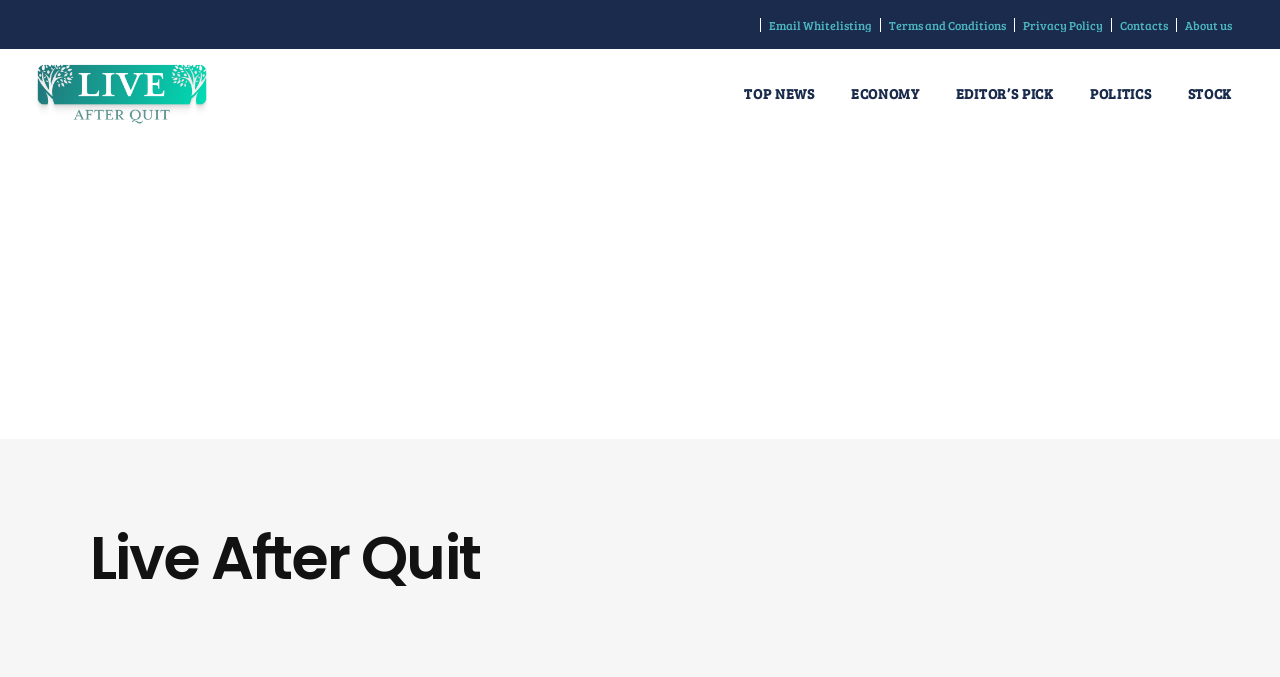Identify the bounding box coordinates of the region that needs to be clicked to carry out this instruction: "Click on Email Whitelisting". Provide these coordinates as four float numbers ranging from 0 to 1, i.e., [left, top, right, bottom].

[0.601, 0.025, 0.681, 0.049]